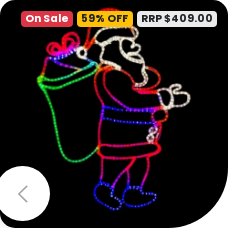Carefully examine the image and provide an in-depth answer to the question: What is the discount percentage of the item?

The discount percentage of the item can be found in the upper corner of the image, where the tag indicates that it is 'On Sale' with a '59% OFF' discount from its original retail price.